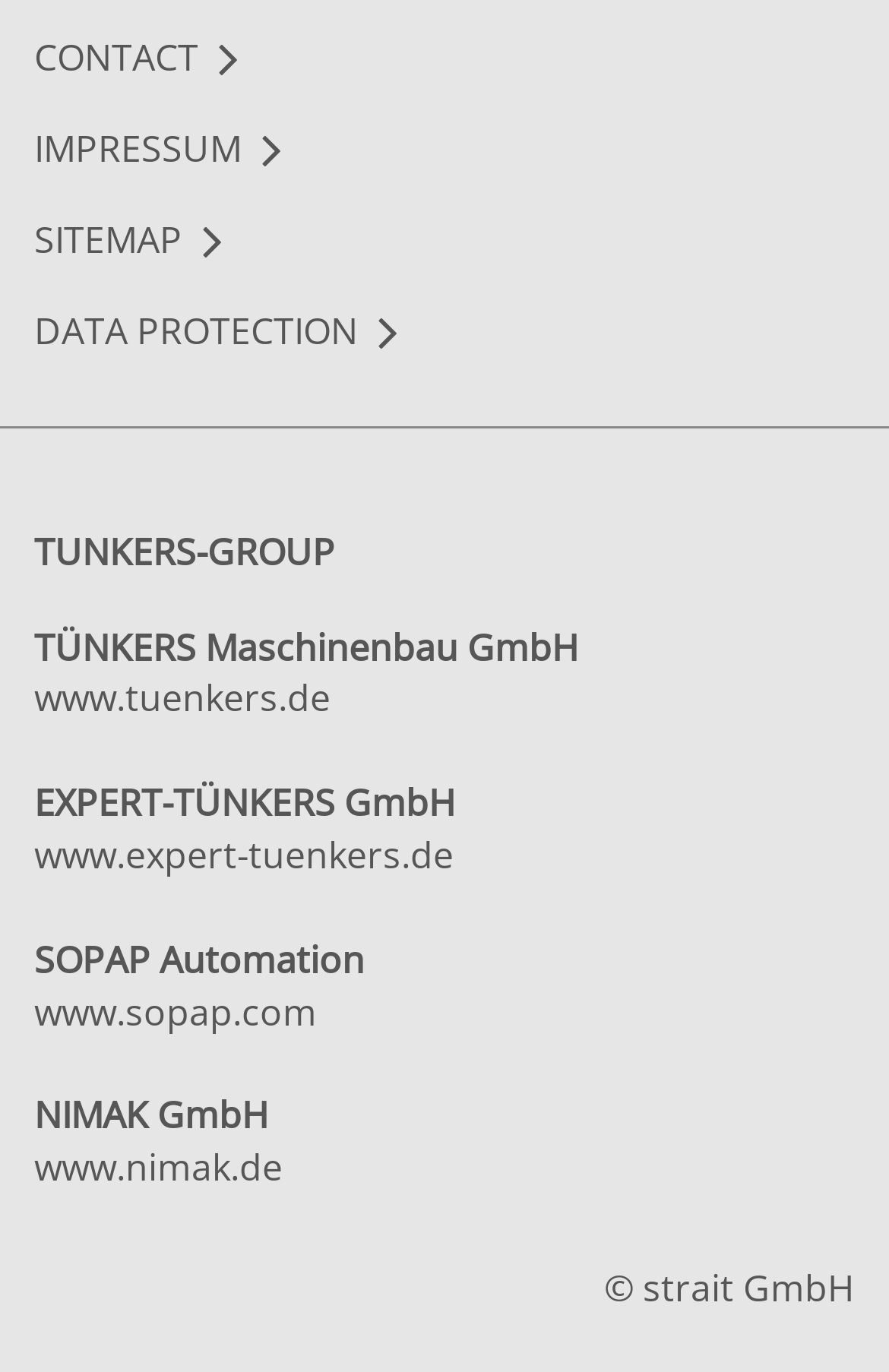Determine the coordinates of the bounding box for the clickable area needed to execute this instruction: "visit the contact page".

[0.038, 0.024, 0.223, 0.06]